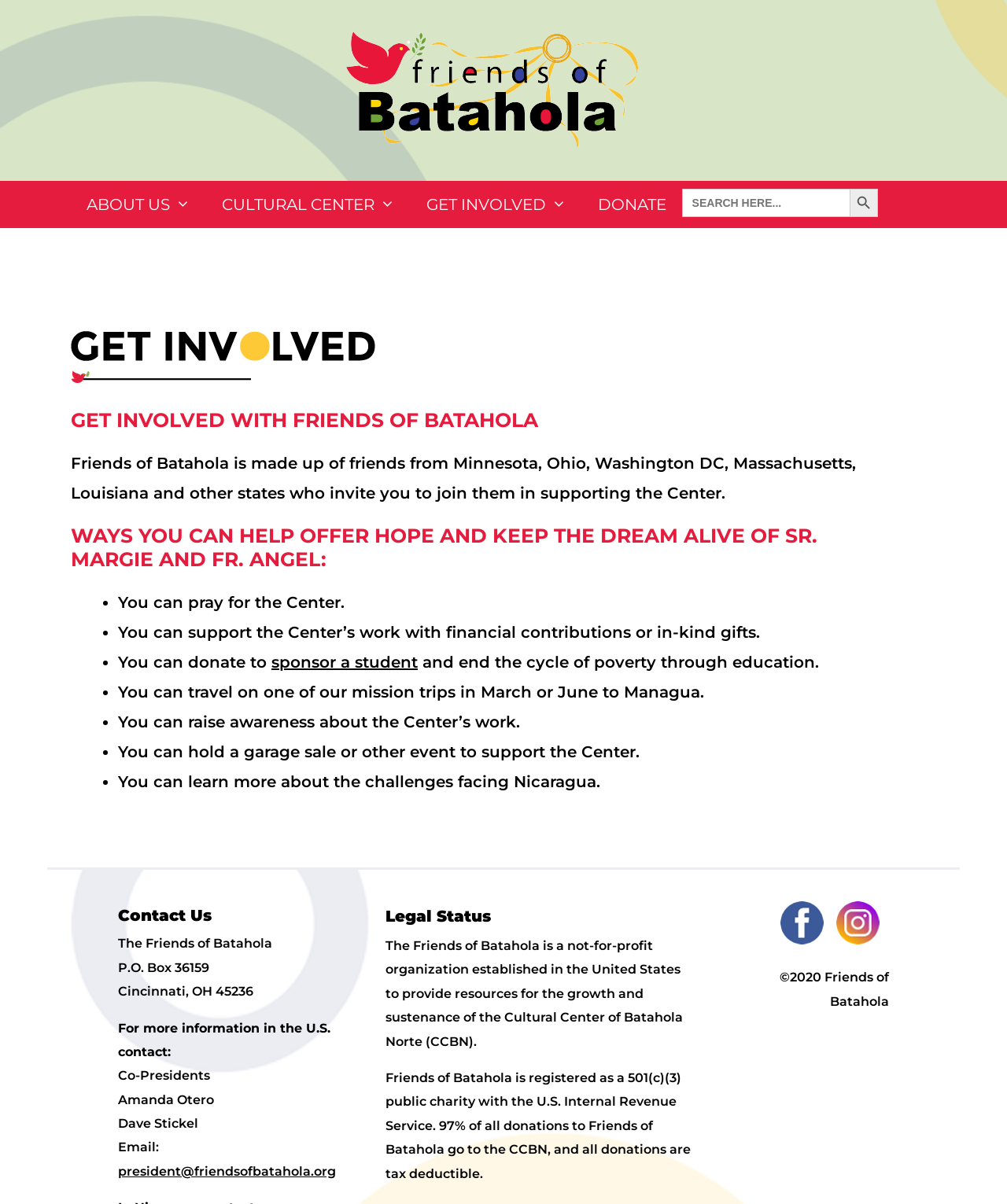Reply to the question with a single word or phrase:
What is the contact email?

president@friendsofbatahola.org